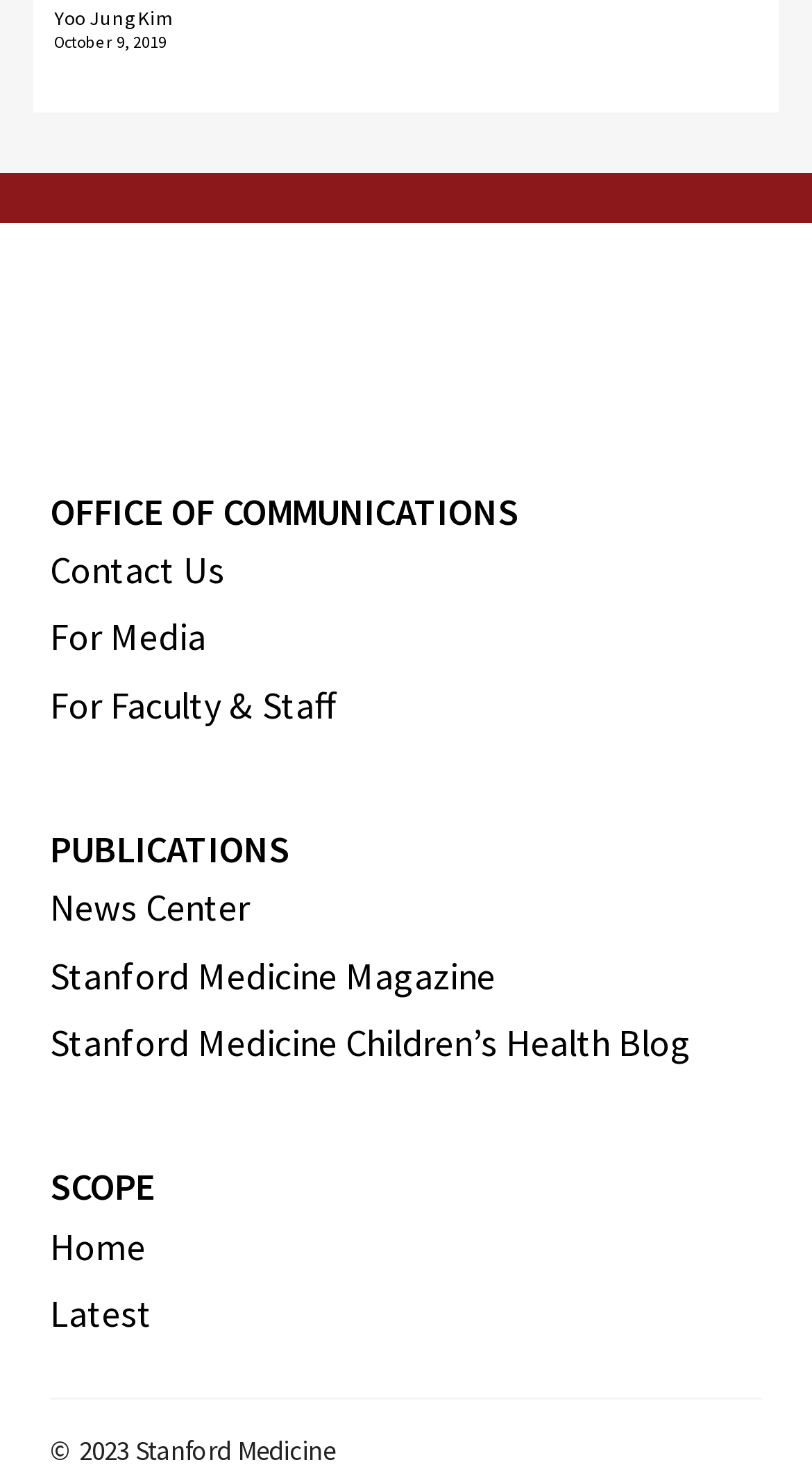Locate the bounding box coordinates of the element to click to perform the following action: 'Contact us'. The coordinates should be given as four float values between 0 and 1, in the form of [left, top, right, bottom].

[0.062, 0.368, 0.277, 0.4]